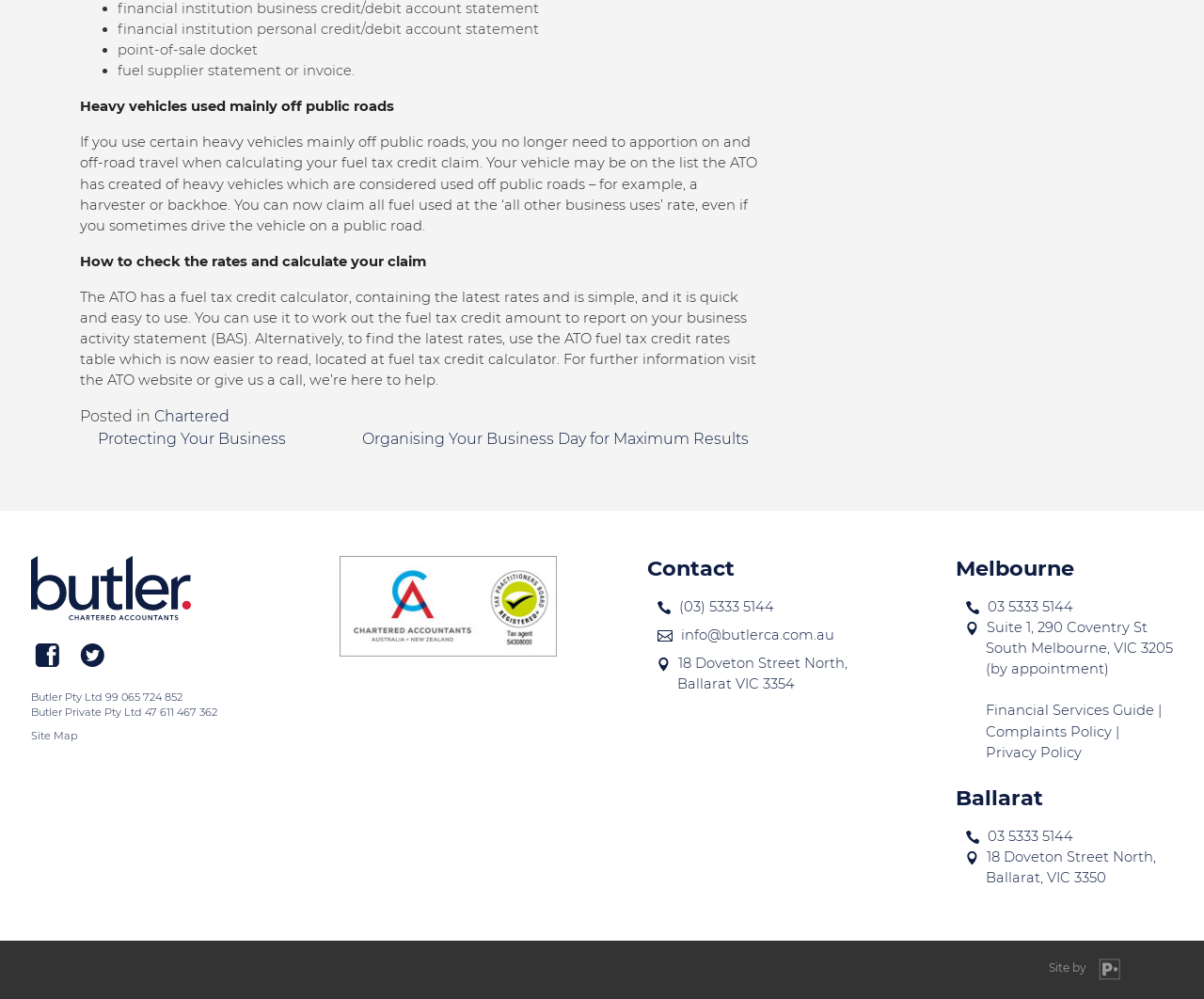Using details from the image, please answer the following question comprehensively:
What is the purpose of the ATO fuel tax credit calculator?

The ATO fuel tax credit calculator is a tool that helps users calculate the fuel tax credit amount to report on their business activity statement (BAS). It contains the latest rates and is simple and easy to use.